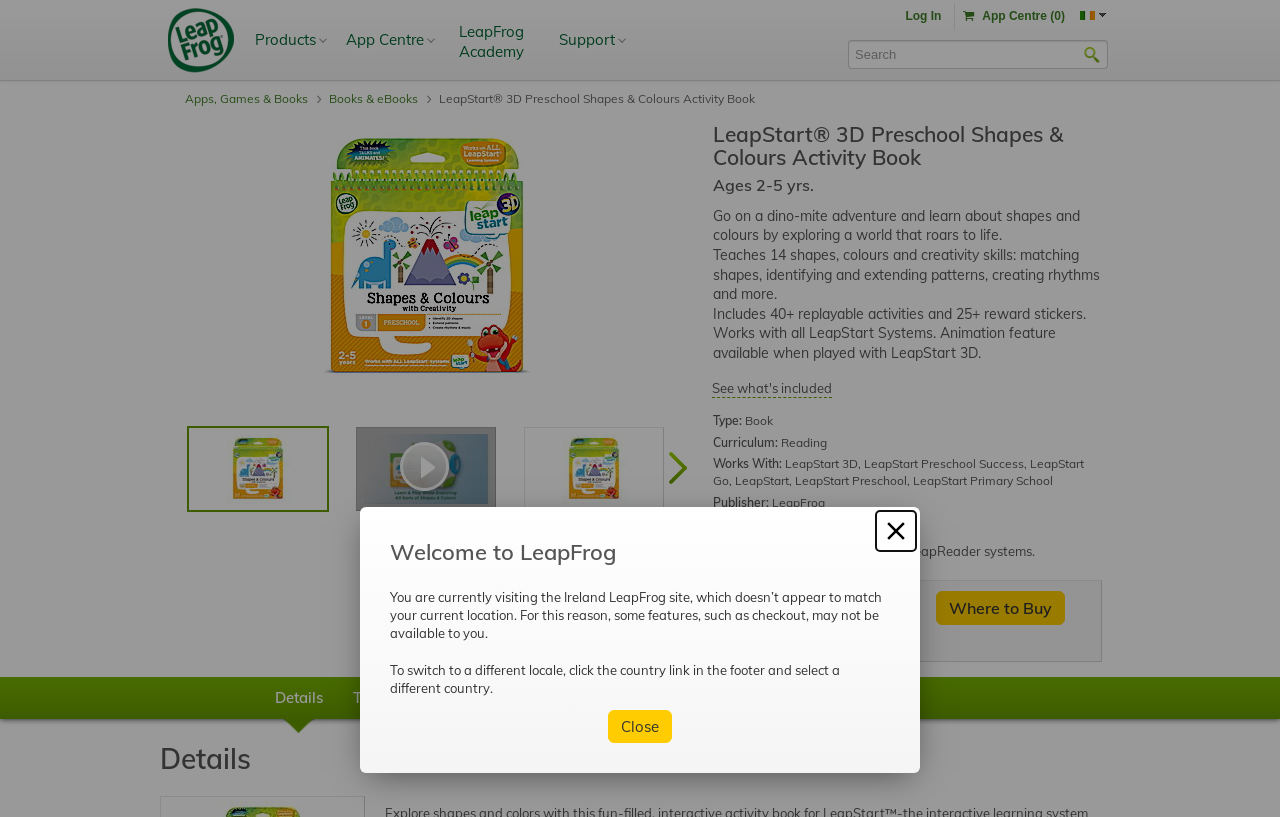Locate the bounding box coordinates of the element that needs to be clicked to carry out the instruction: "Click the LeapFrog Logo". The coordinates should be given as four float numbers ranging from 0 to 1, i.e., [left, top, right, bottom].

[0.125, 0.0, 0.189, 0.099]